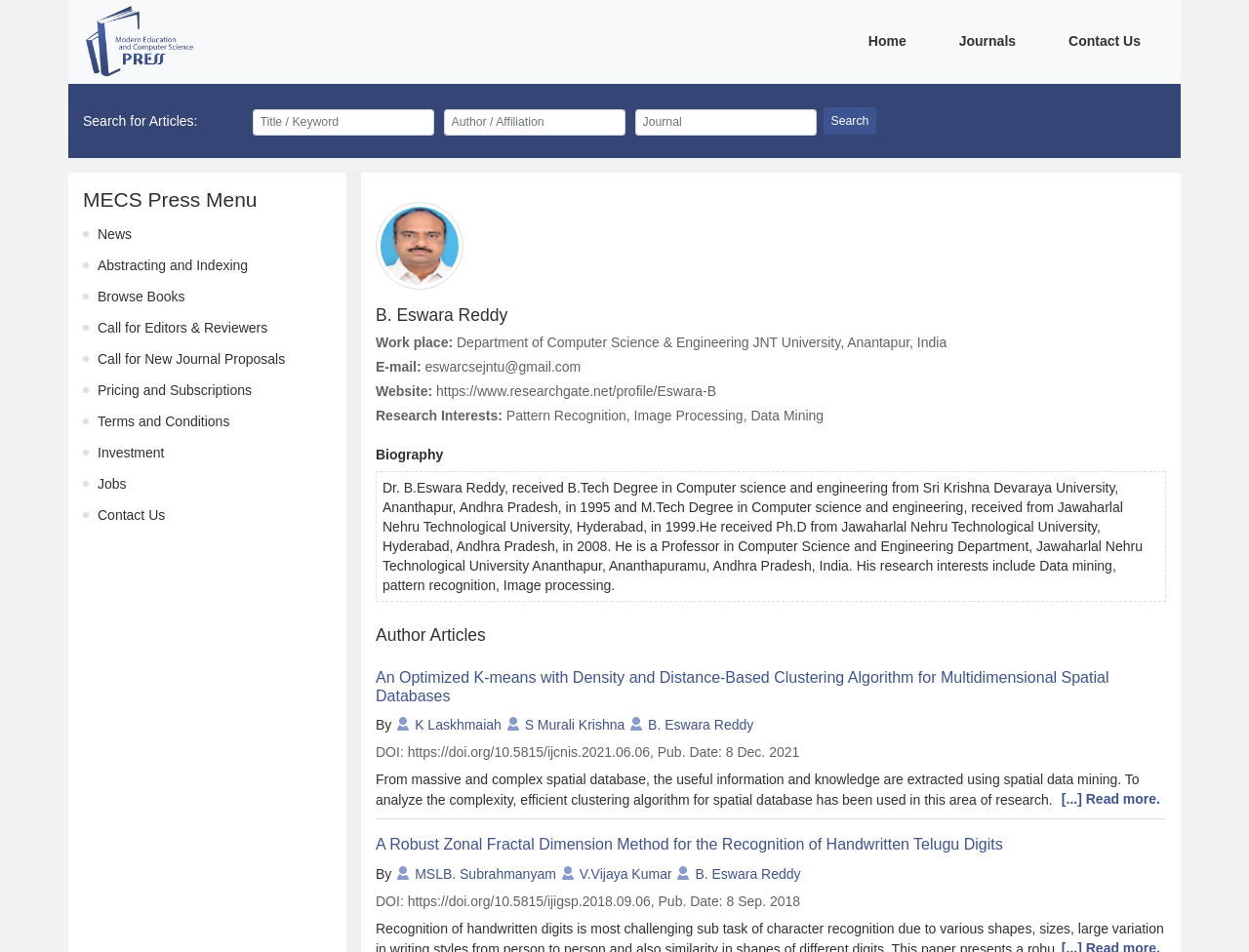From the webpage screenshot, predict the bounding box coordinates (top-left x, top-left y, bottom-right x, bottom-right y) for the UI element described here: Call for Editors & Reviewers

[0.078, 0.336, 0.214, 0.353]